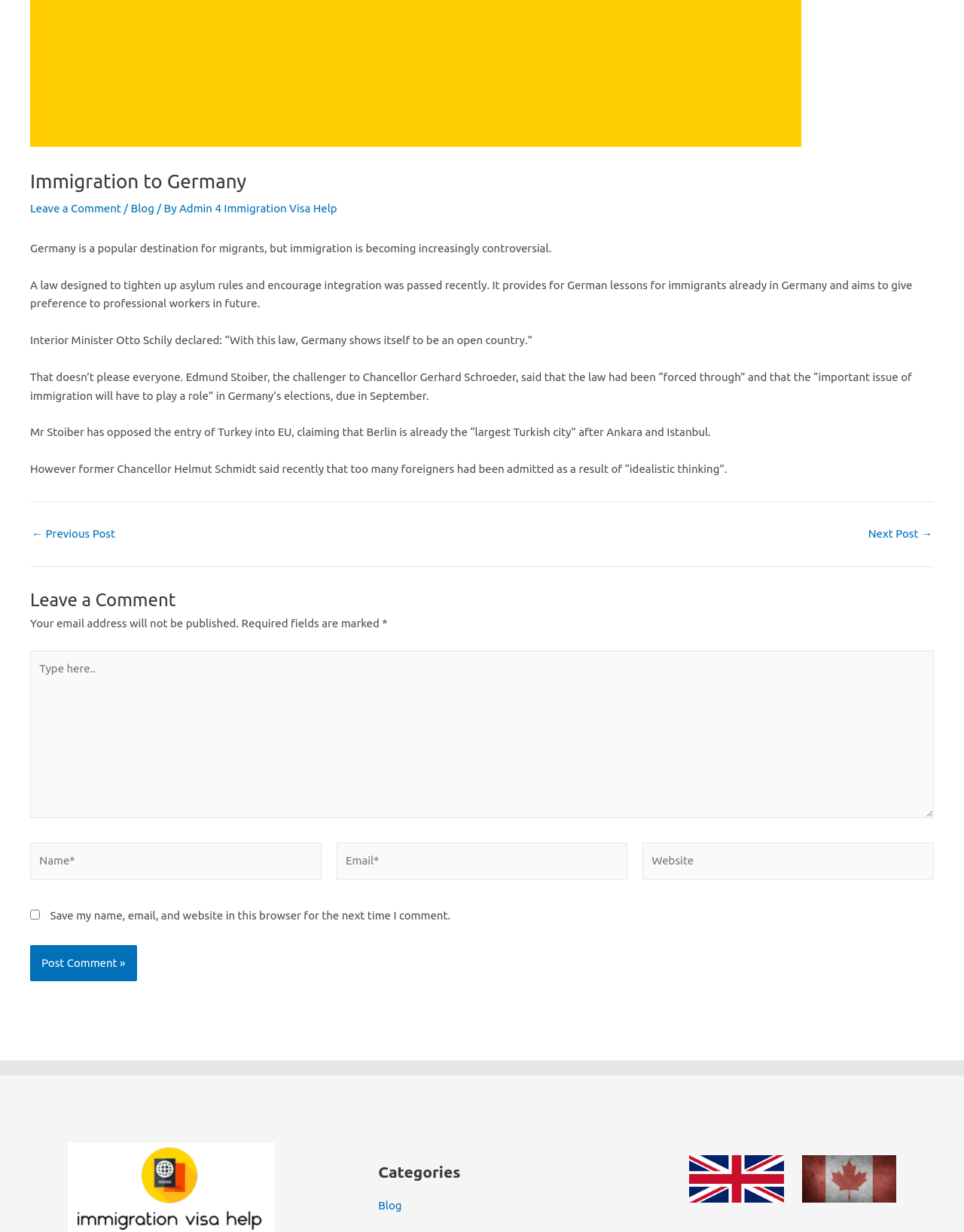Provide the bounding box coordinates of the HTML element this sentence describes: "calendar of events". The bounding box coordinates consist of four float numbers between 0 and 1, i.e., [left, top, right, bottom].

None